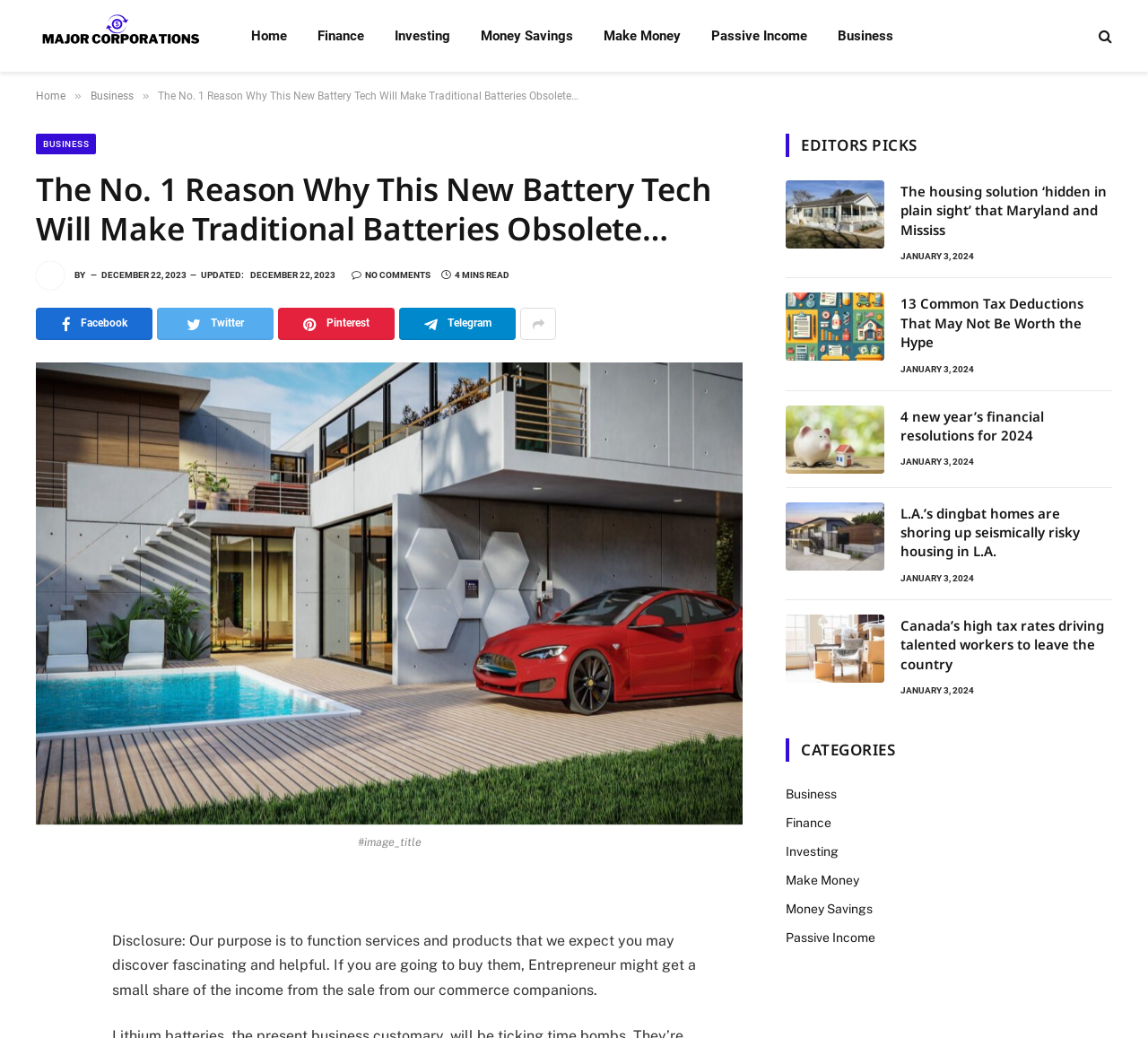Please find the bounding box for the UI element described by: "Product Designer".

None